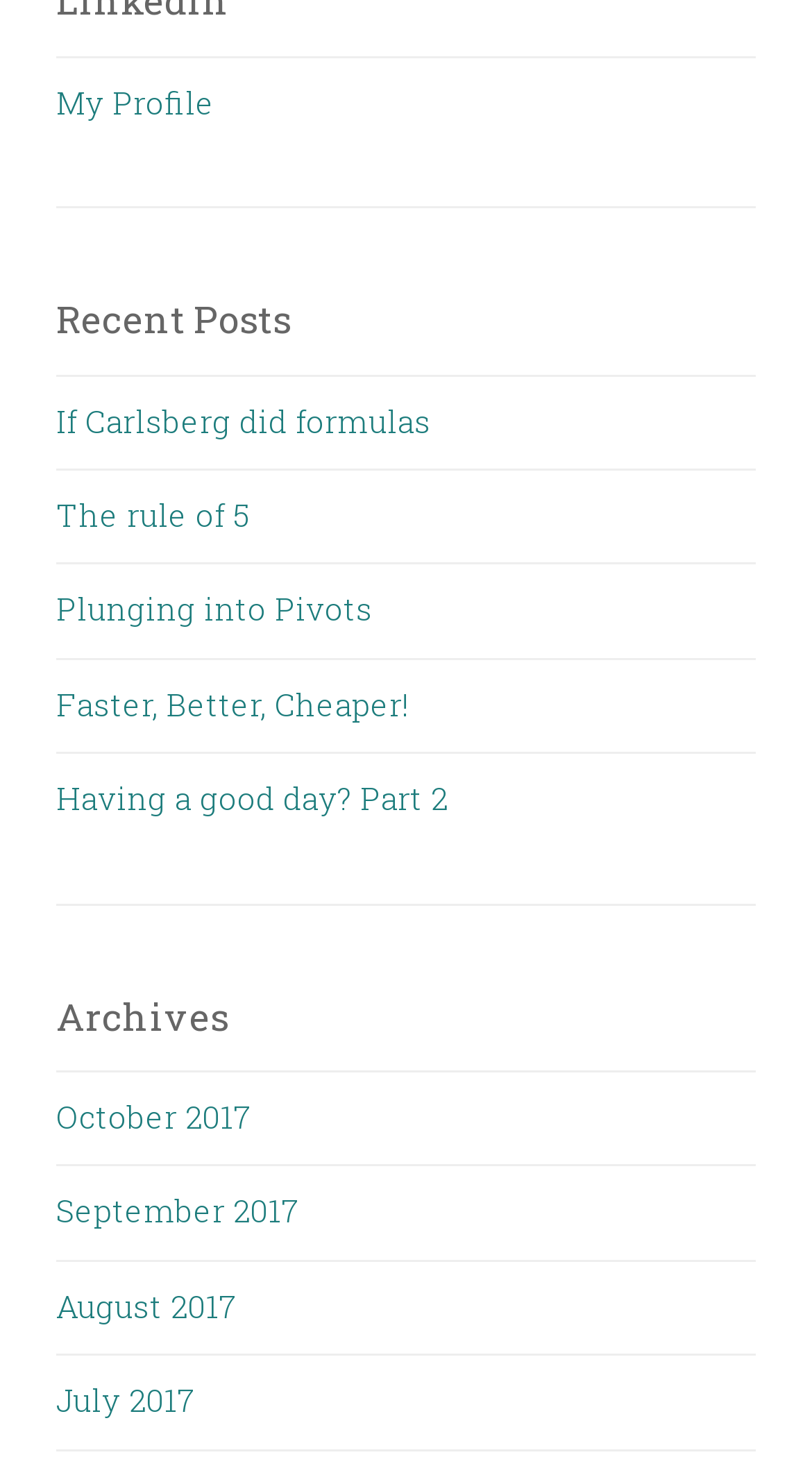Answer the following inquiry with a single word or phrase:
What is the title of the first post?

If Carlsberg did formulas